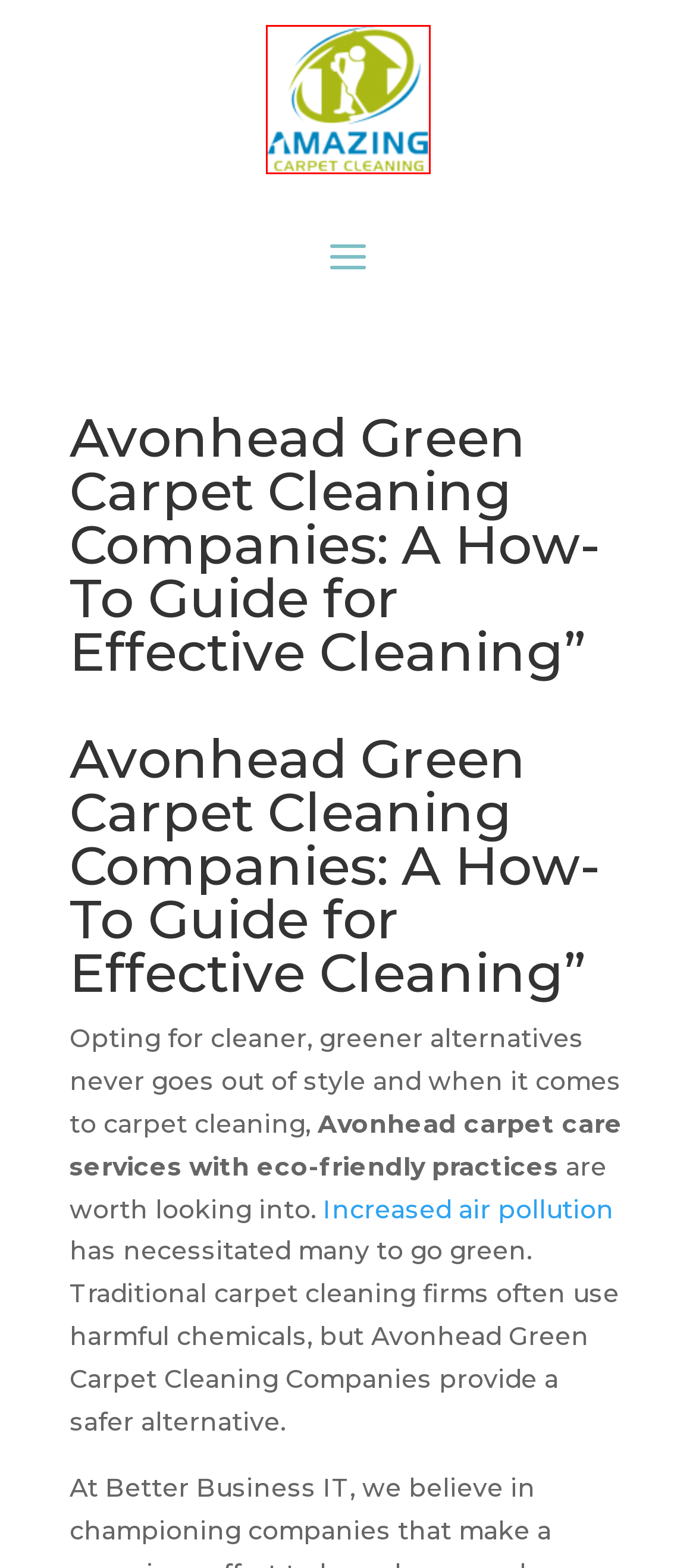Given a screenshot of a webpage with a red rectangle bounding box around a UI element, select the best matching webpage description for the new webpage that appears after clicking the highlighted element. The candidate descriptions are:
A. Terms & Conditions - Amazing Carpet Clean
B. Testimonial - Amazing Carpet Clean
C. Carpet Cleaning Company Christchurch - Amazing Carpet Cleaning
D. Privacy Policy - Amazing Carpet Clean
E. Portfolio Professional Carpet Cleaning - Amazing Carpet Clean
F. Sockburn Commercial and Residential Carpet Cleaning Services
G. Commercial and Residential Carpet Cleaning in Yaldhurst
H. Commercial & Residential Carpet Cleaning in Christchurch - Amazing Carpet Cleaning

H